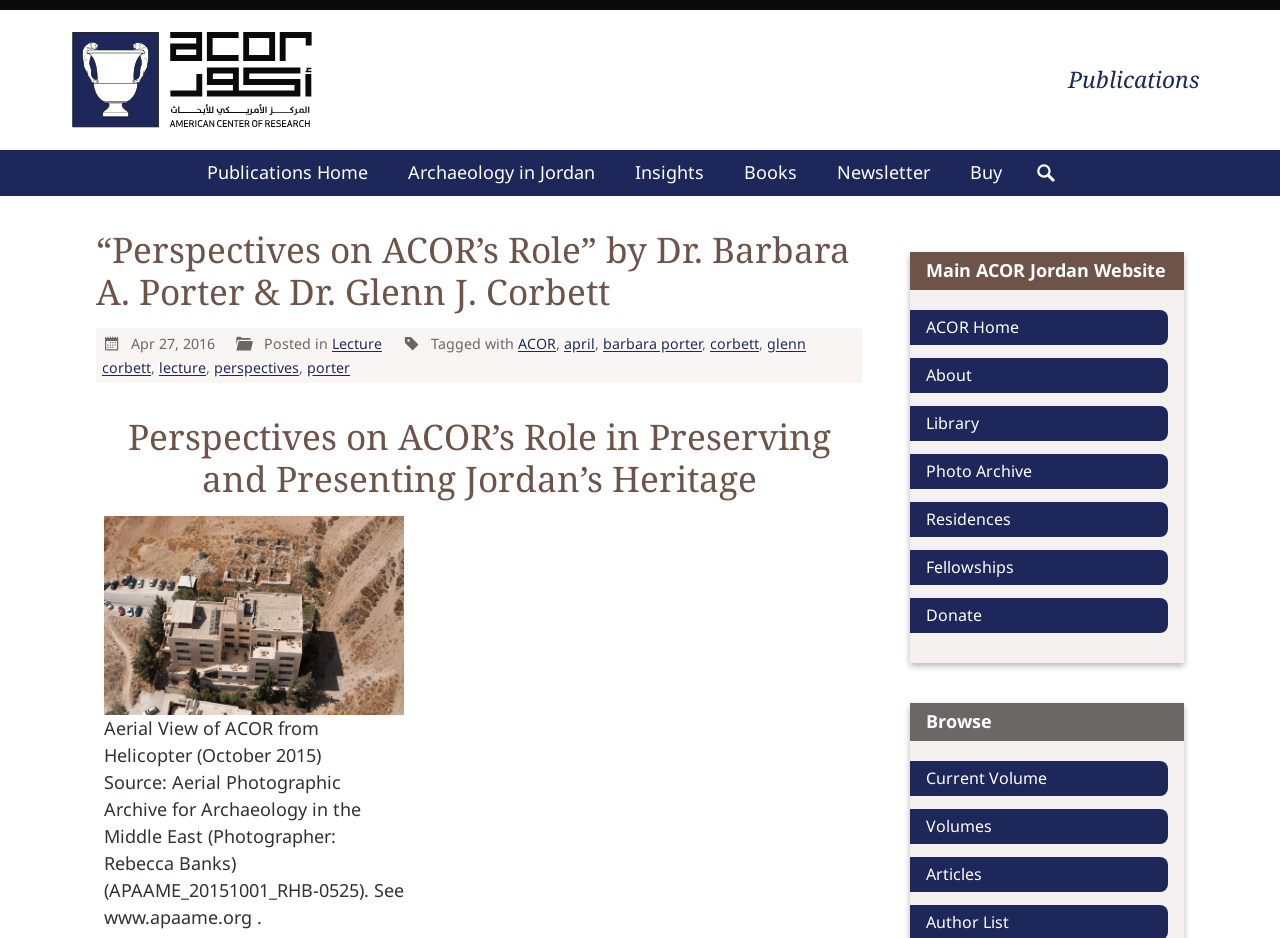Provide the bounding box coordinates, formatted as (top-left x, top-left y, bottom-right x, bottom-right y), with all values being floating point numbers between 0 and 1. Identify the bounding box of the UI element that matches the description: glenn corbett

[0.08, 0.356, 0.63, 0.402]